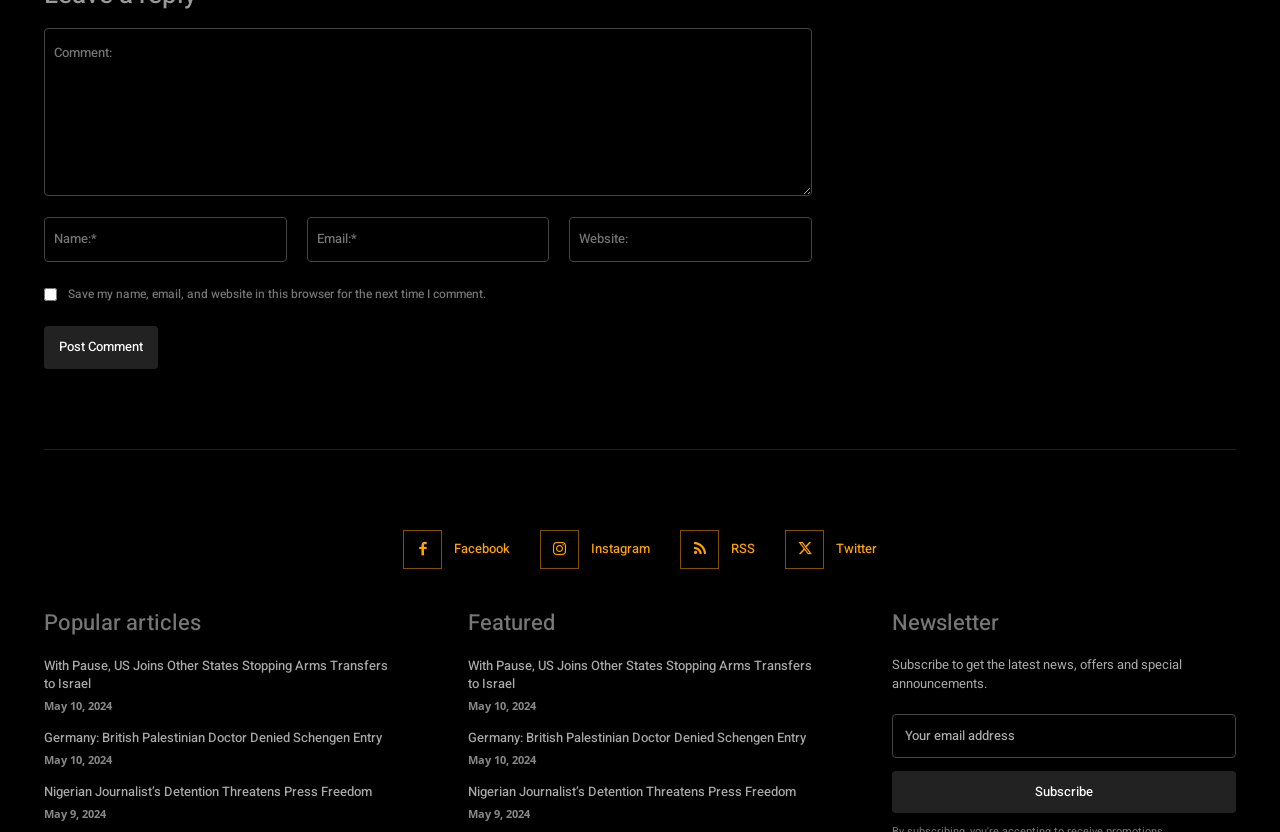What social media platforms are linked?
Look at the image and provide a short answer using one word or a phrase.

Facebook, Instagram, Twitter, RSS